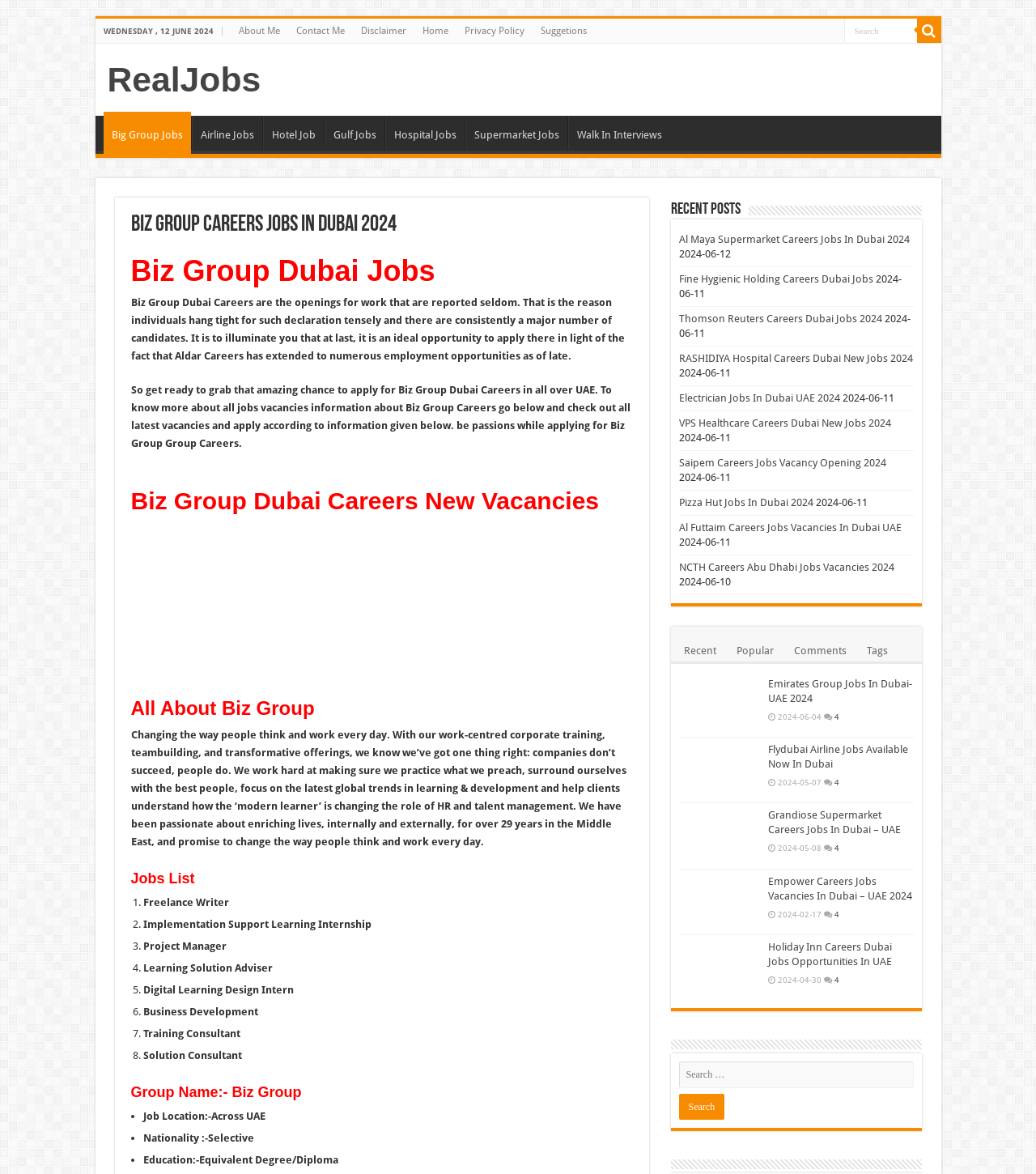Determine the bounding box coordinates for the area that needs to be clicked to fulfill this task: "Check recent posts". The coordinates must be given as four float numbers between 0 and 1, i.e., [left, top, right, bottom].

[0.647, 0.172, 0.714, 0.186]